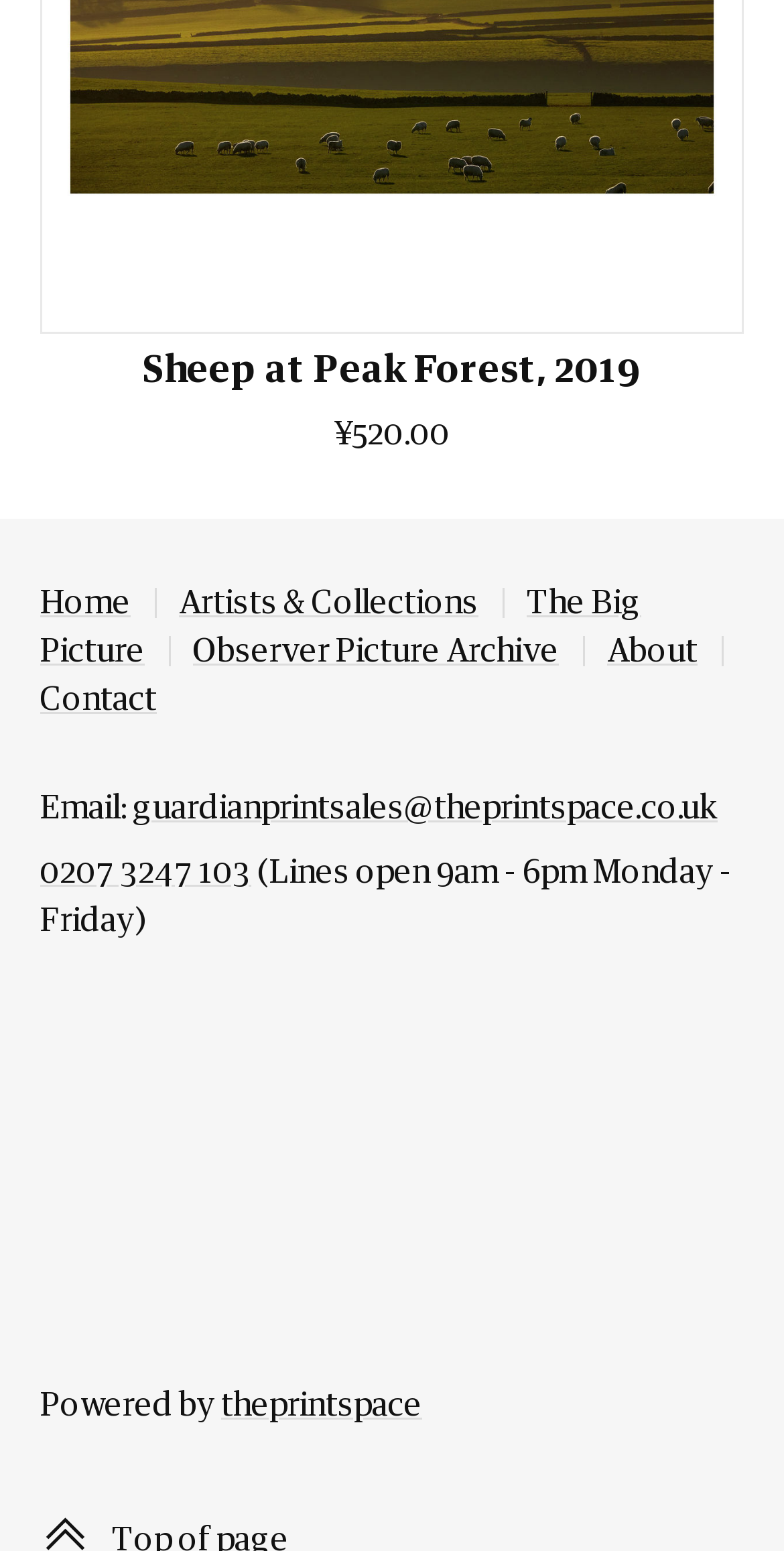Please give a concise answer to this question using a single word or phrase: 
What is the operating time for the contact lines?

9am - 6pm Monday - Friday